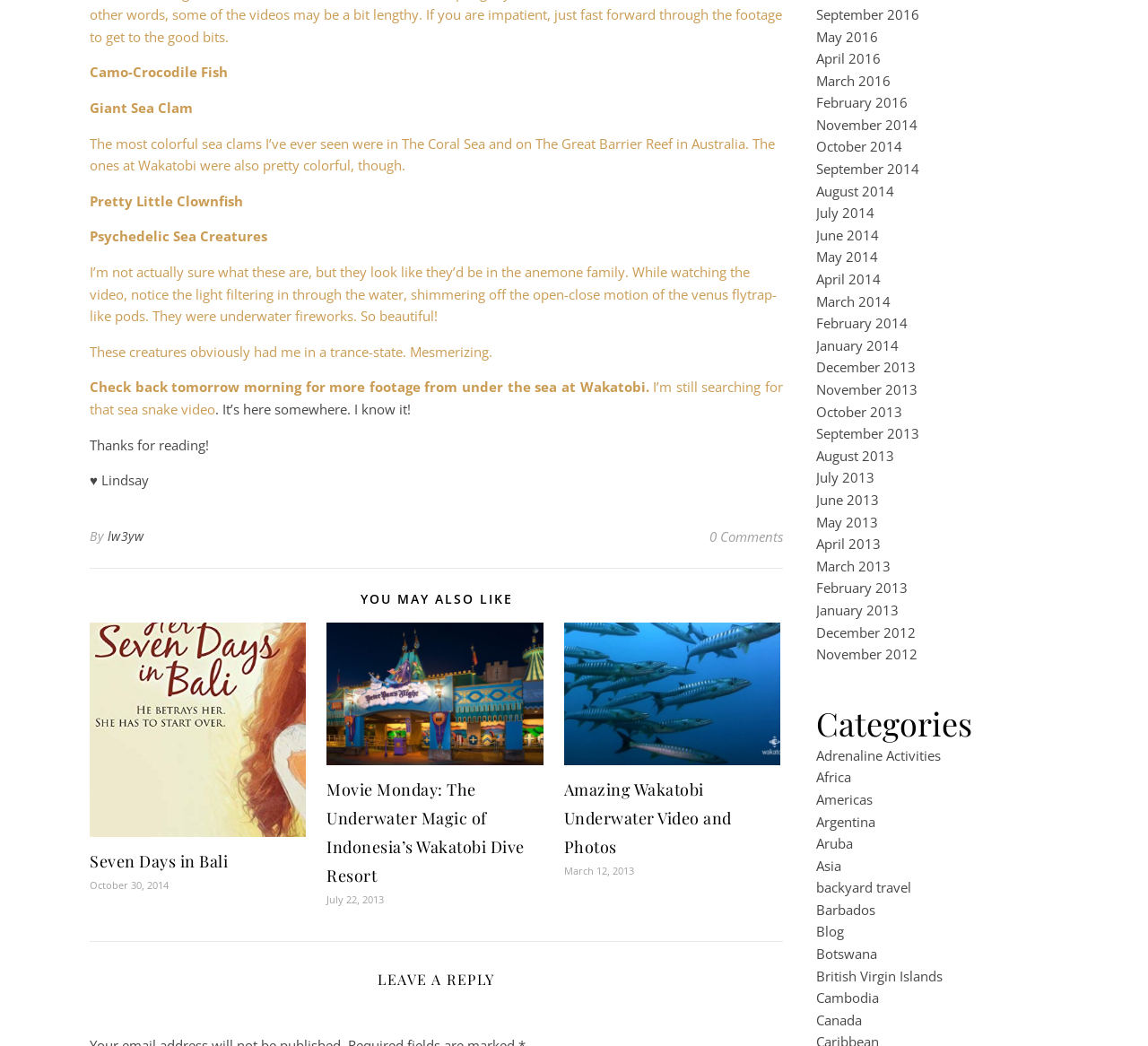What is the title of the first recommended article?
Provide a short answer using one word or a brief phrase based on the image.

Seven Days in Bali